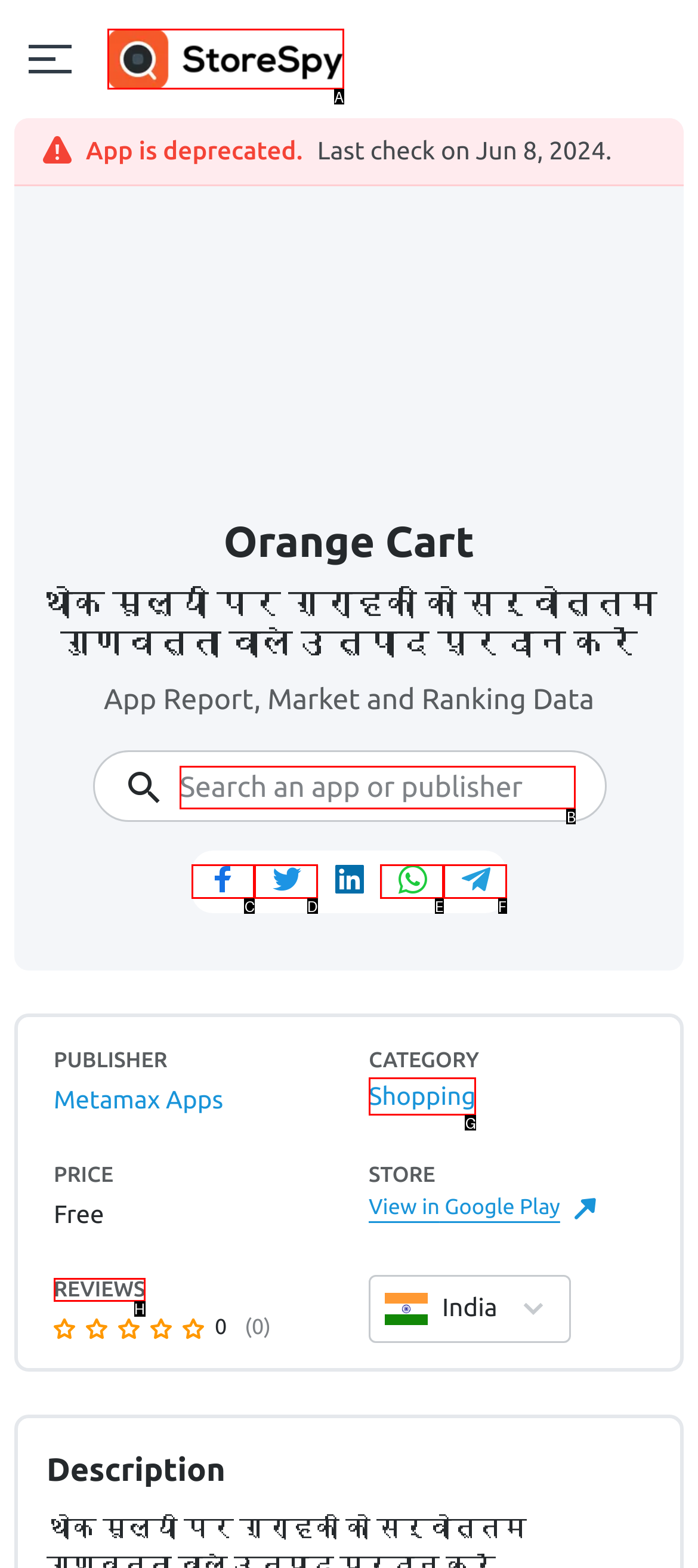Determine which HTML element should be clicked to carry out the following task: Check app reviews Respond with the letter of the appropriate option.

H